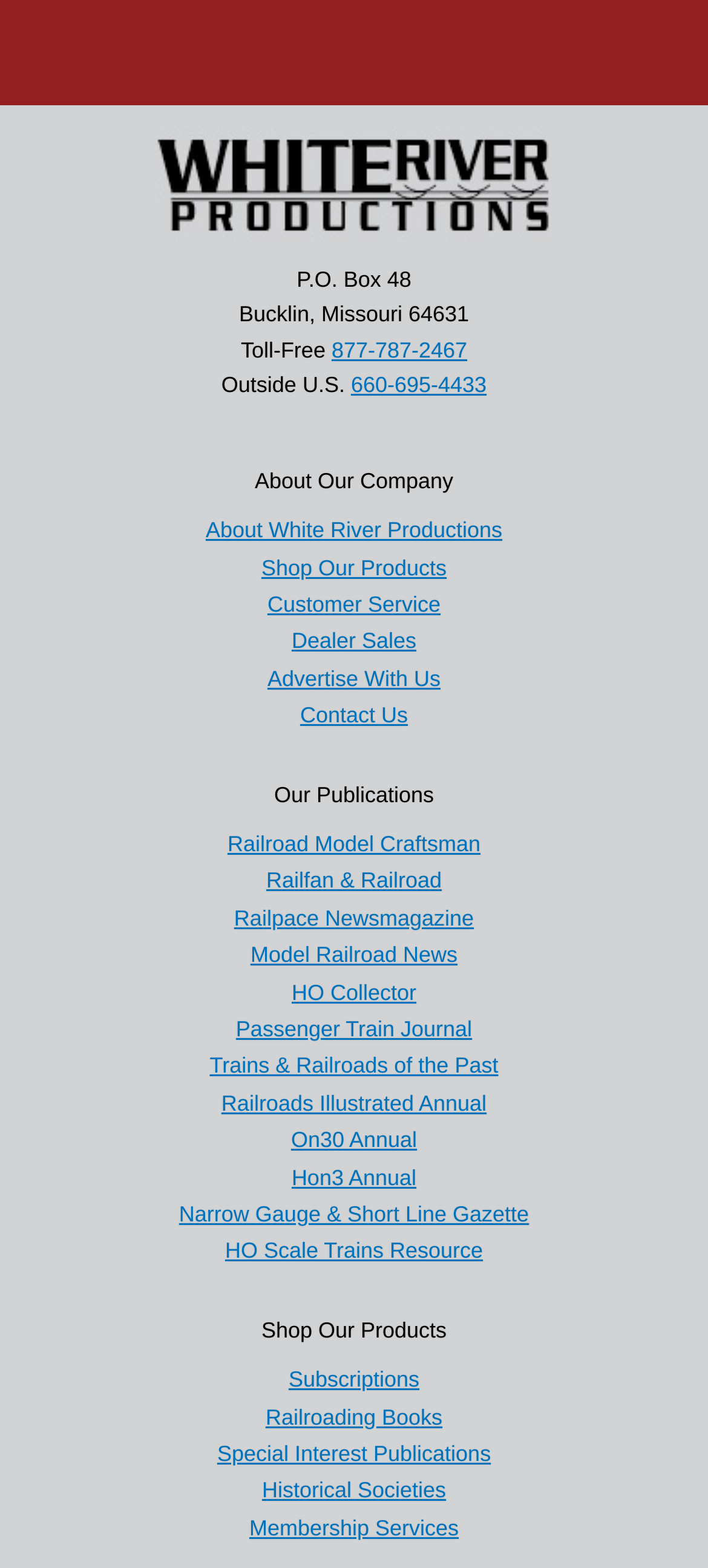Utilize the information from the image to answer the question in detail:
What is the phone number for customers outside the U.S.?

The phone number for customers outside the U.S. can be found in the contact information section, which is located near the top of the webpage. It is listed as 'Outside U.S.' followed by the phone number '660-695-4433'.